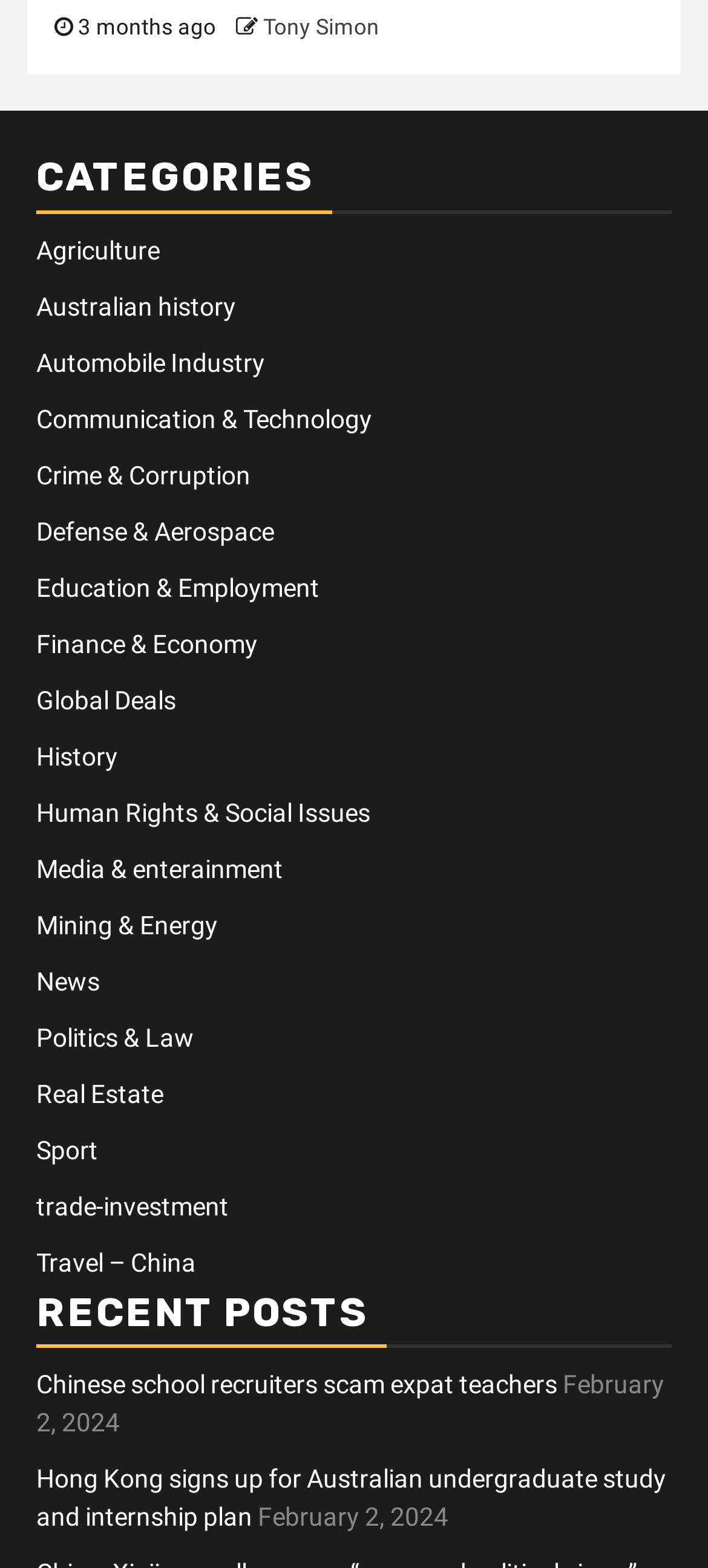Locate the bounding box coordinates of the area that needs to be clicked to fulfill the following instruction: "View the 'Chinese school recruiters scam expat teachers' post". The coordinates should be in the format of four float numbers between 0 and 1, namely [left, top, right, bottom].

[0.051, 0.873, 0.787, 0.892]